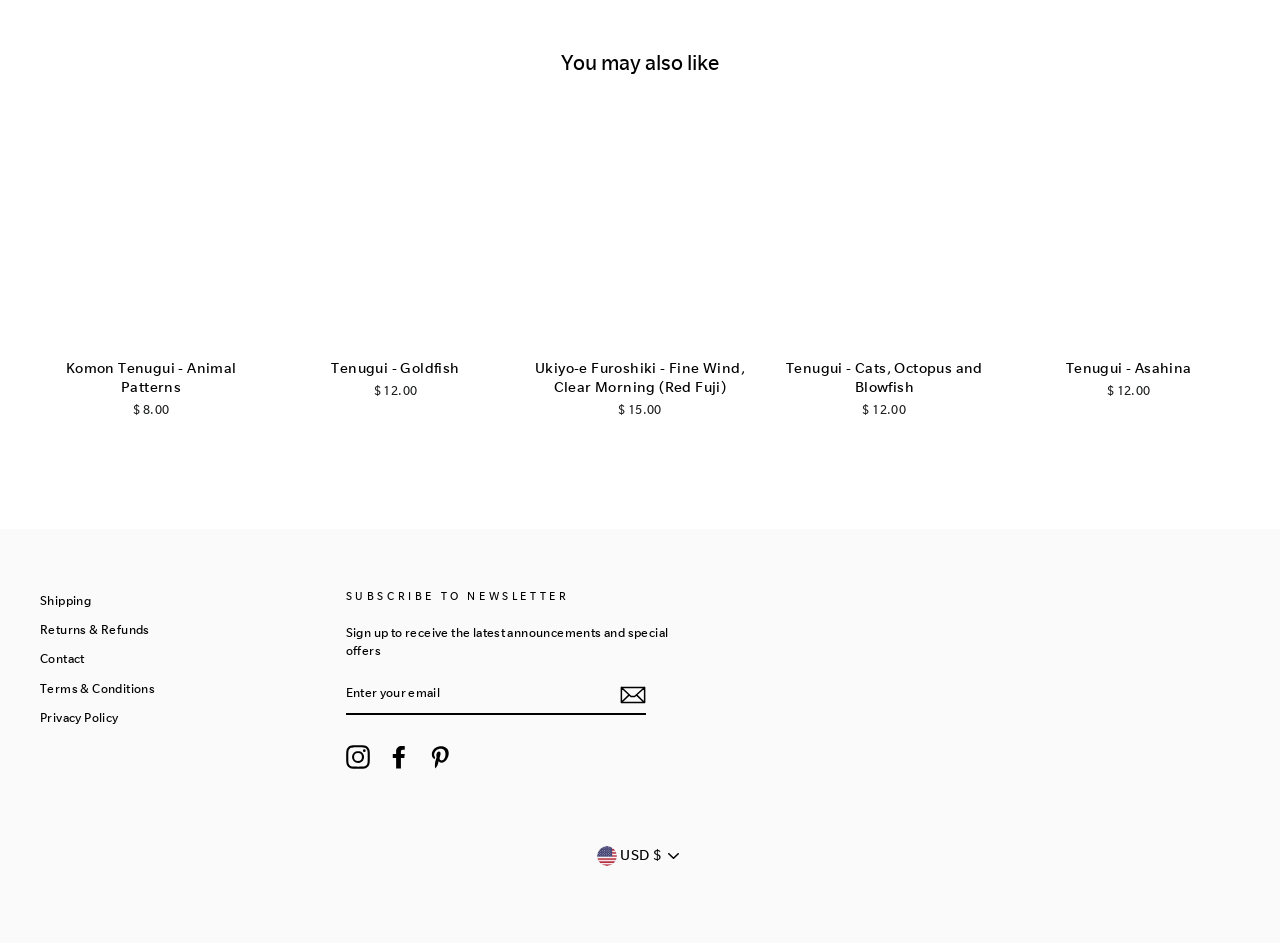What is the price of the Tenugui with a pattern of red and black goldfish?
Refer to the image and give a detailed response to the question.

I found the link with the description 'Tenugui with a pattern of red and black goldfish swimming in cool water.' and its corresponding price is $12.00.